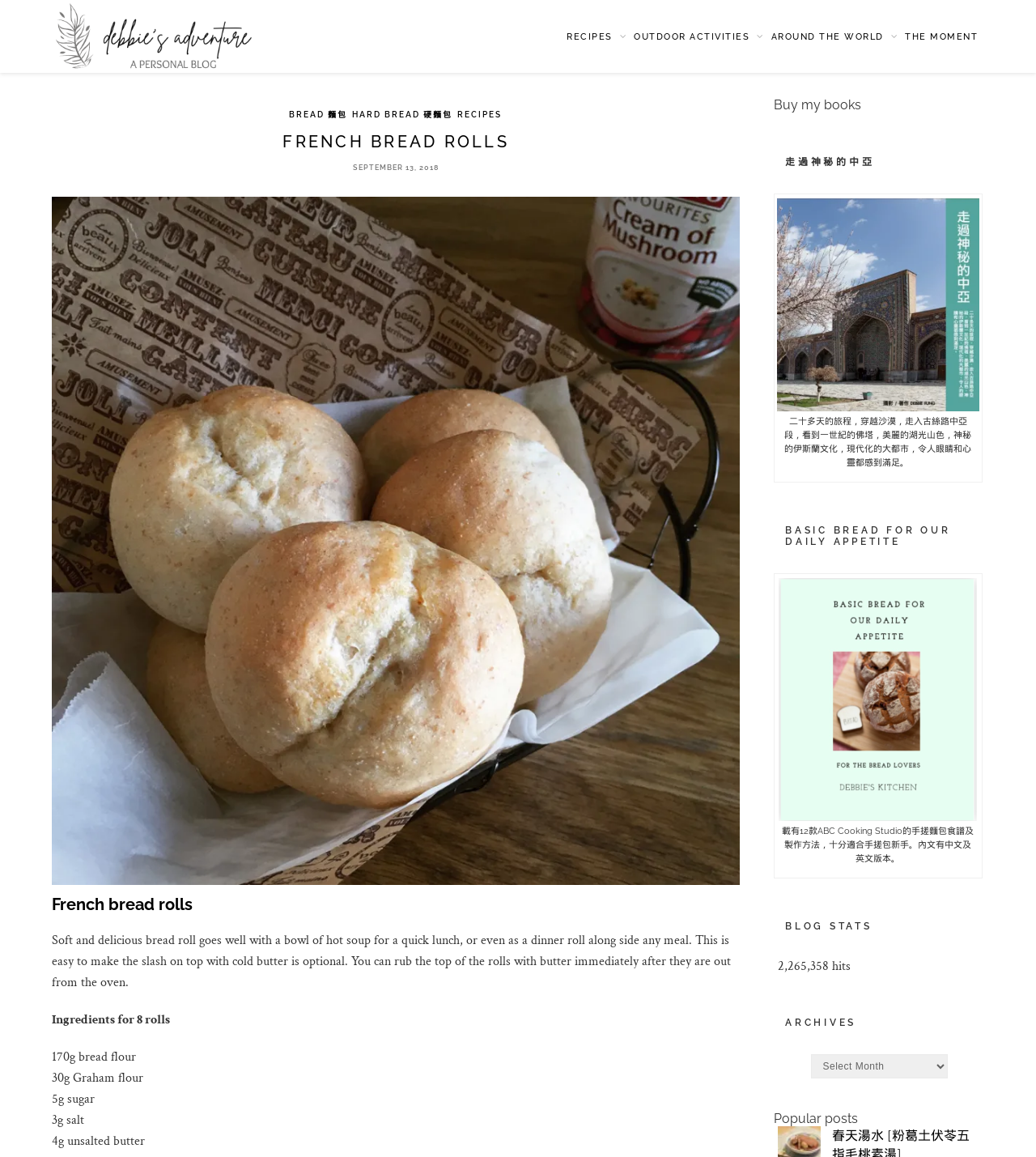Please provide the bounding box coordinates for the element that needs to be clicked to perform the instruction: "Click the 'Basic Bread for Our Daily Appetite' link". The coordinates must consist of four float numbers between 0 and 1, formatted as [left, top, right, bottom].

[0.752, 0.699, 0.943, 0.712]